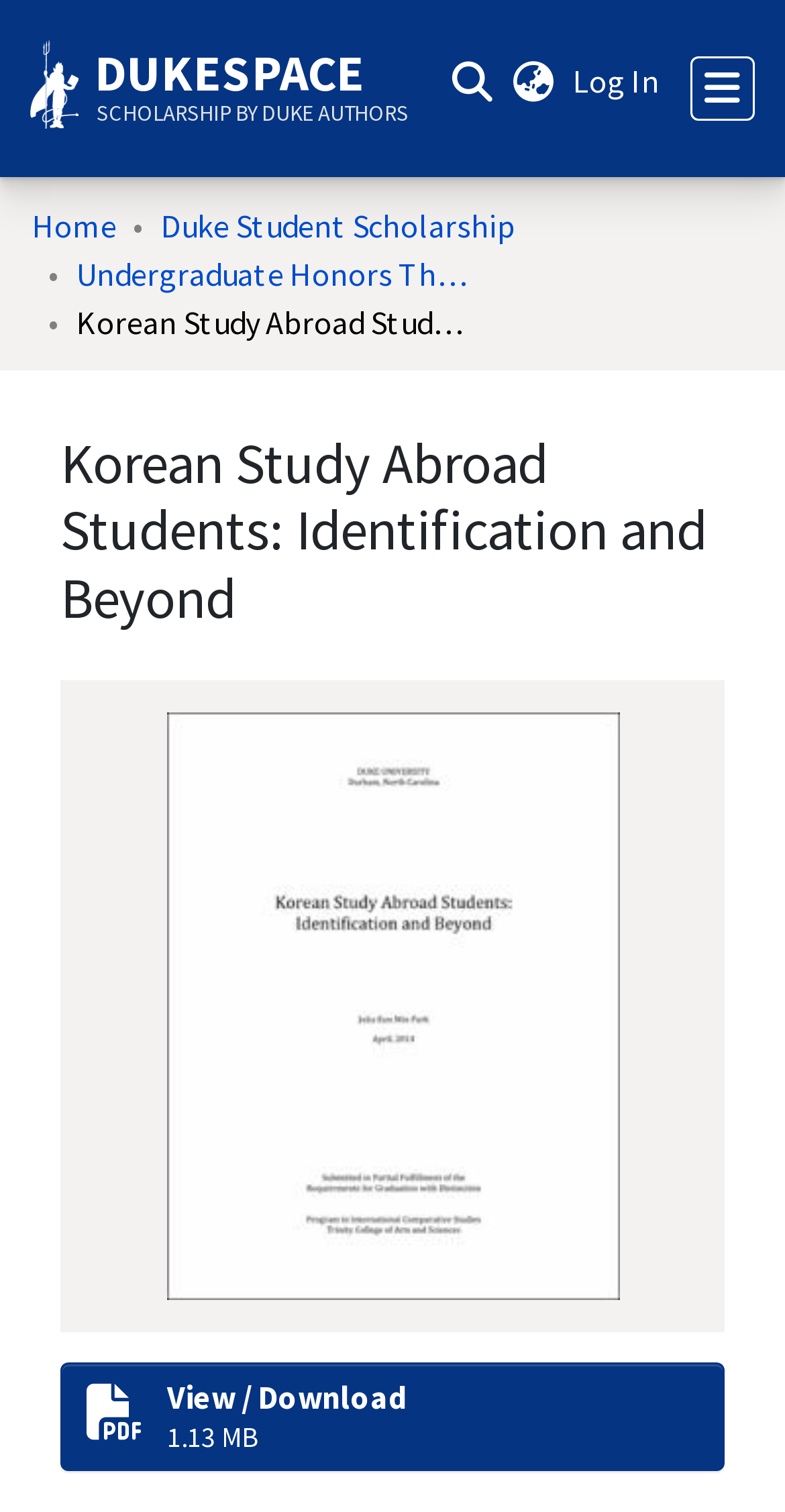Please provide a one-word or short phrase answer to the question:
How many links are in the breadcrumb navigation?

3